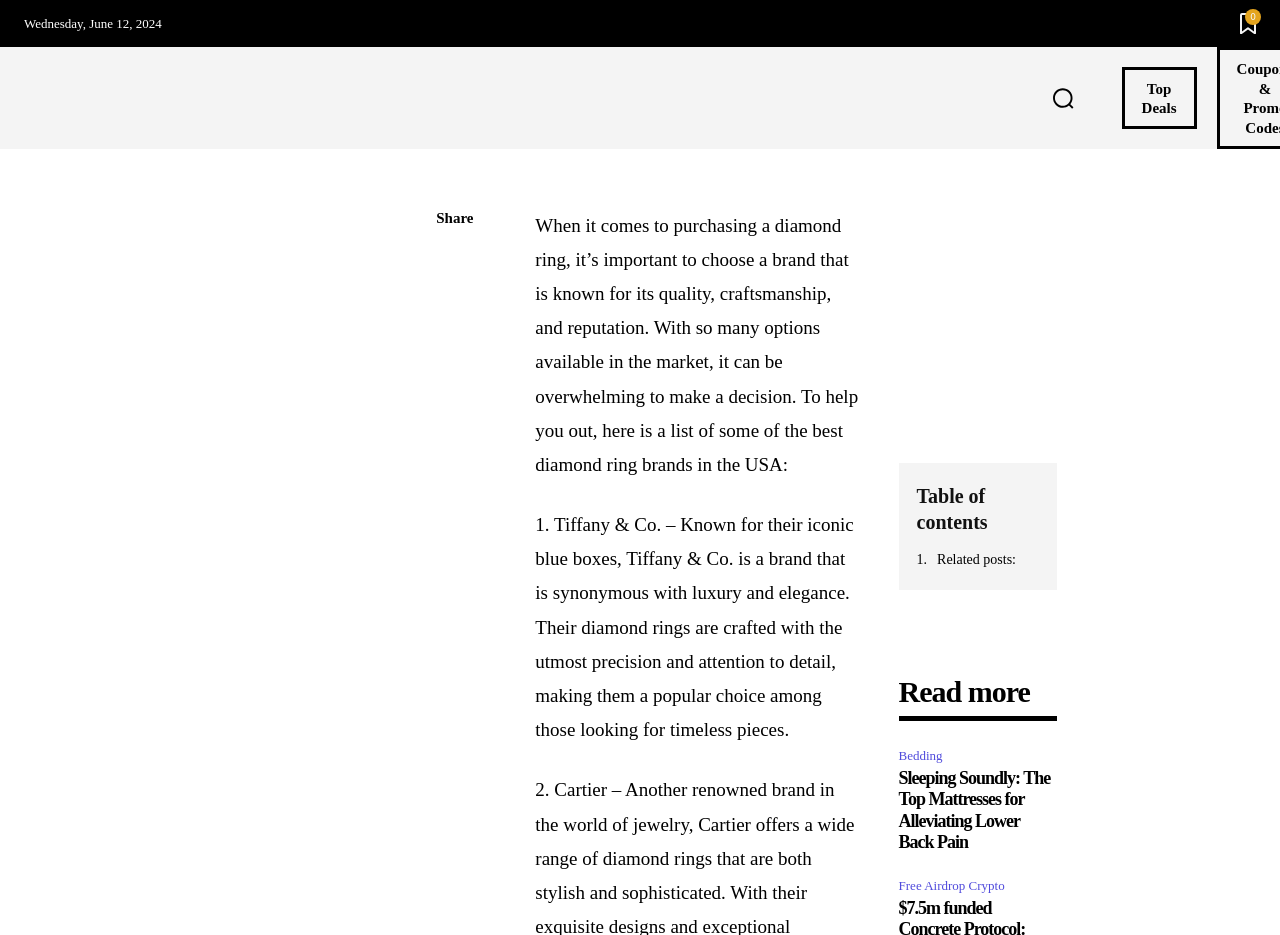What is the date displayed on the webpage?
Could you answer the question with a detailed and thorough explanation?

I found the date by looking at the StaticText element with the text 'Wednesday, June 12, 2024' at the top of the webpage.